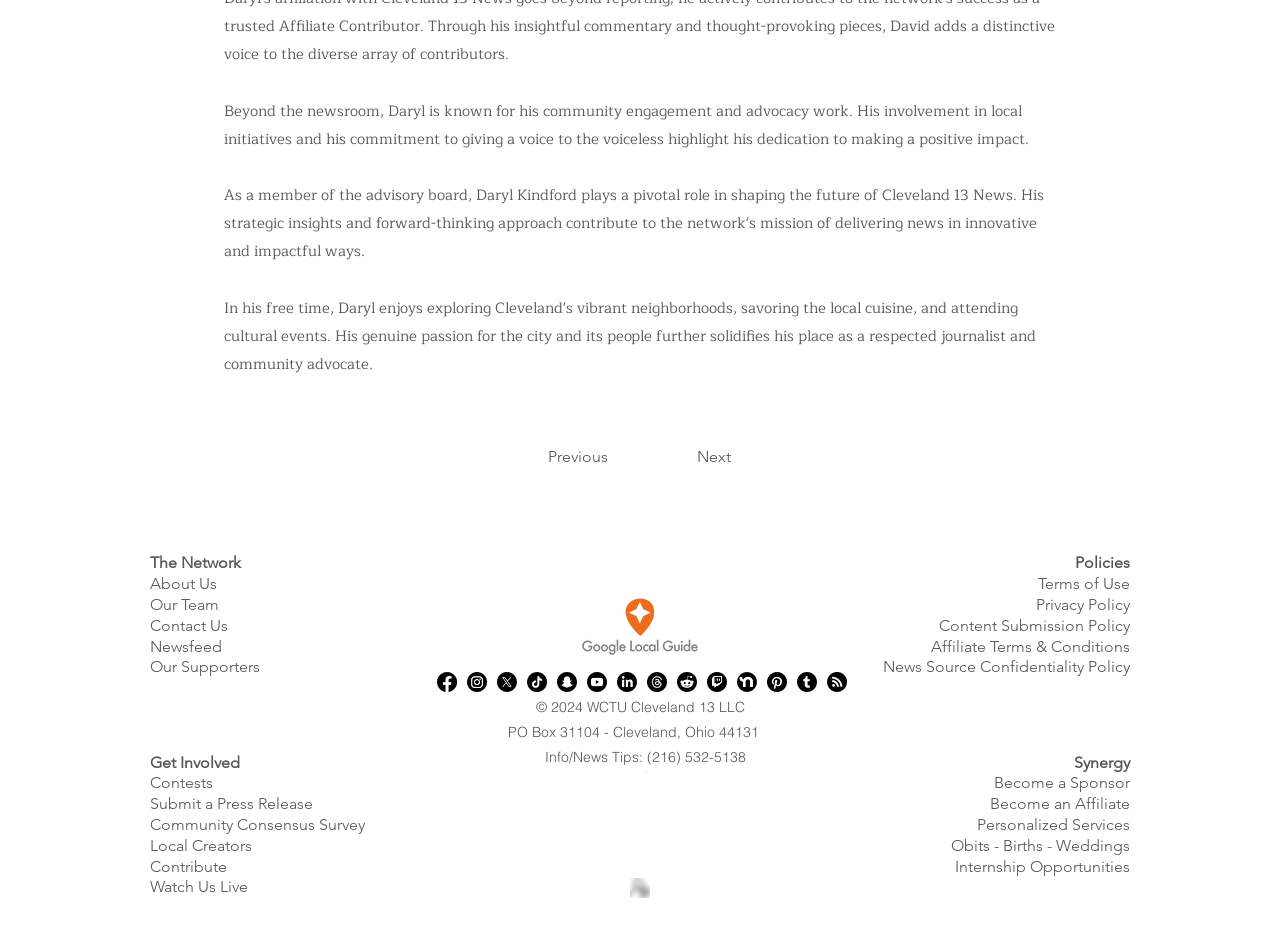Please provide a short answer using a single word or phrase for the question:
What is the purpose of the 'Get Involved' section?

To engage with the community